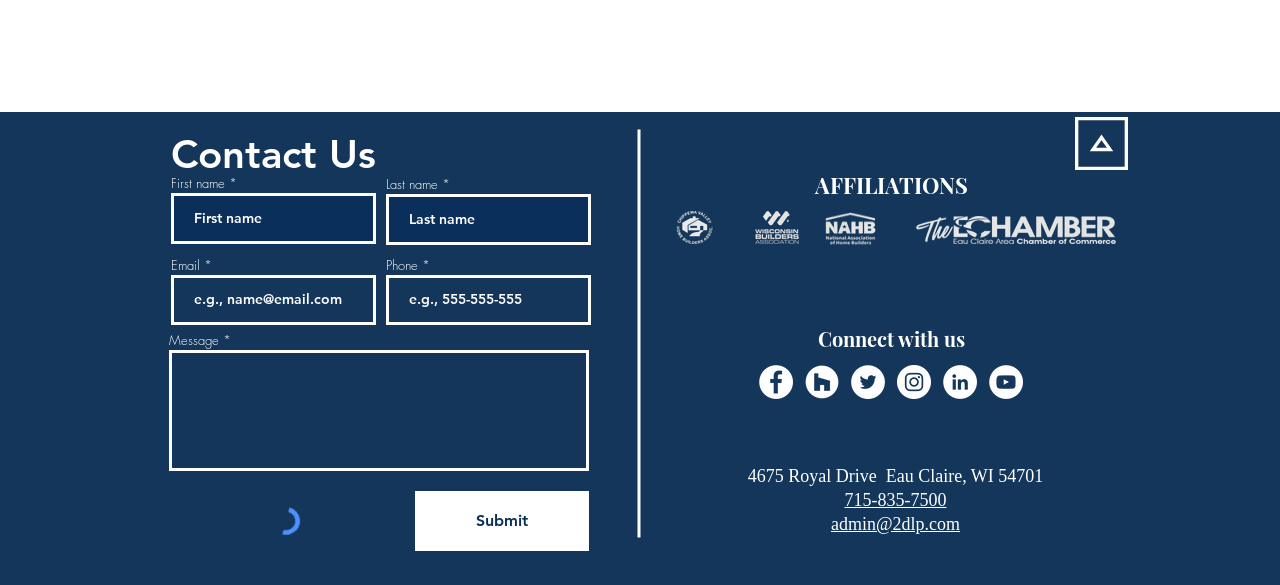Please provide the bounding box coordinate of the region that matches the element description: aria-label="Twitter - White Circle". Coordinates should be in the format (top-left x, top-left y, bottom-right x, bottom-right y) and all values should be between 0 and 1.

[0.665, 0.624, 0.691, 0.682]